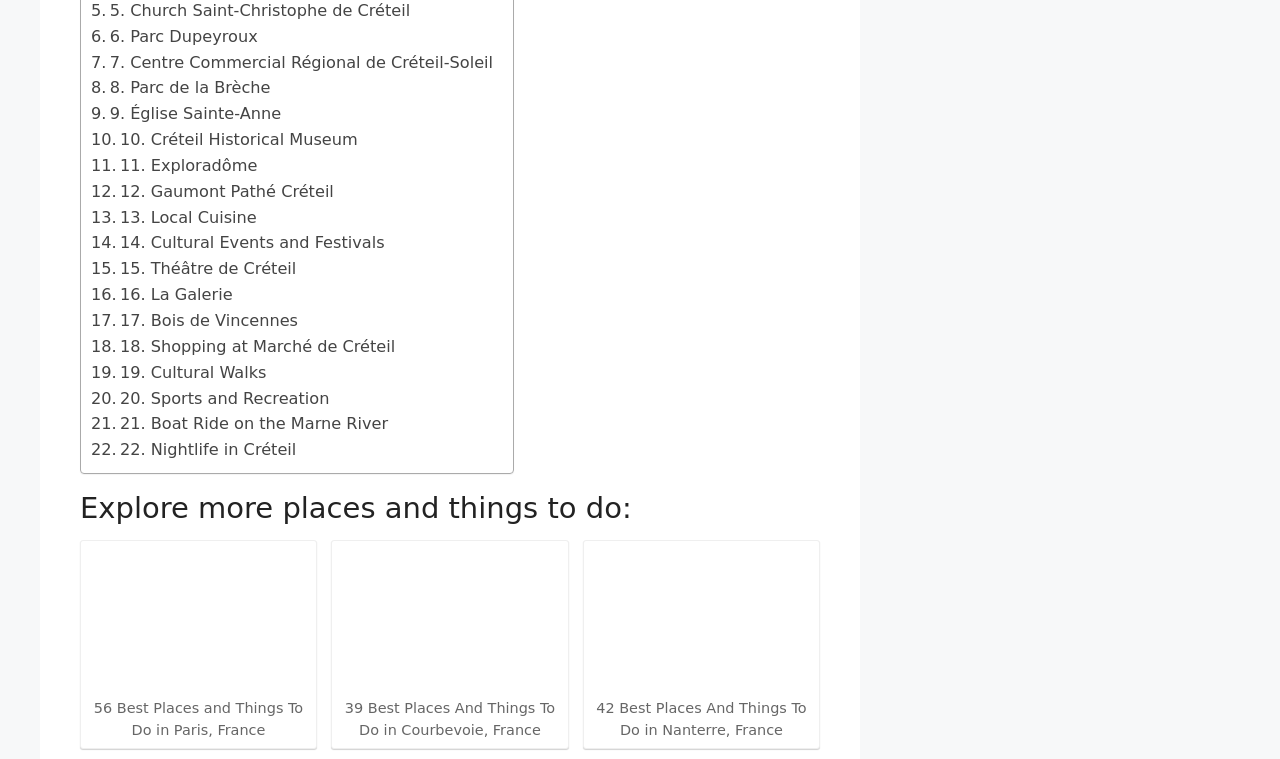Using the element description: "16. La Galerie", determine the bounding box coordinates. The coordinates should be in the format [left, top, right, bottom], with values between 0 and 1.

[0.071, 0.372, 0.182, 0.406]